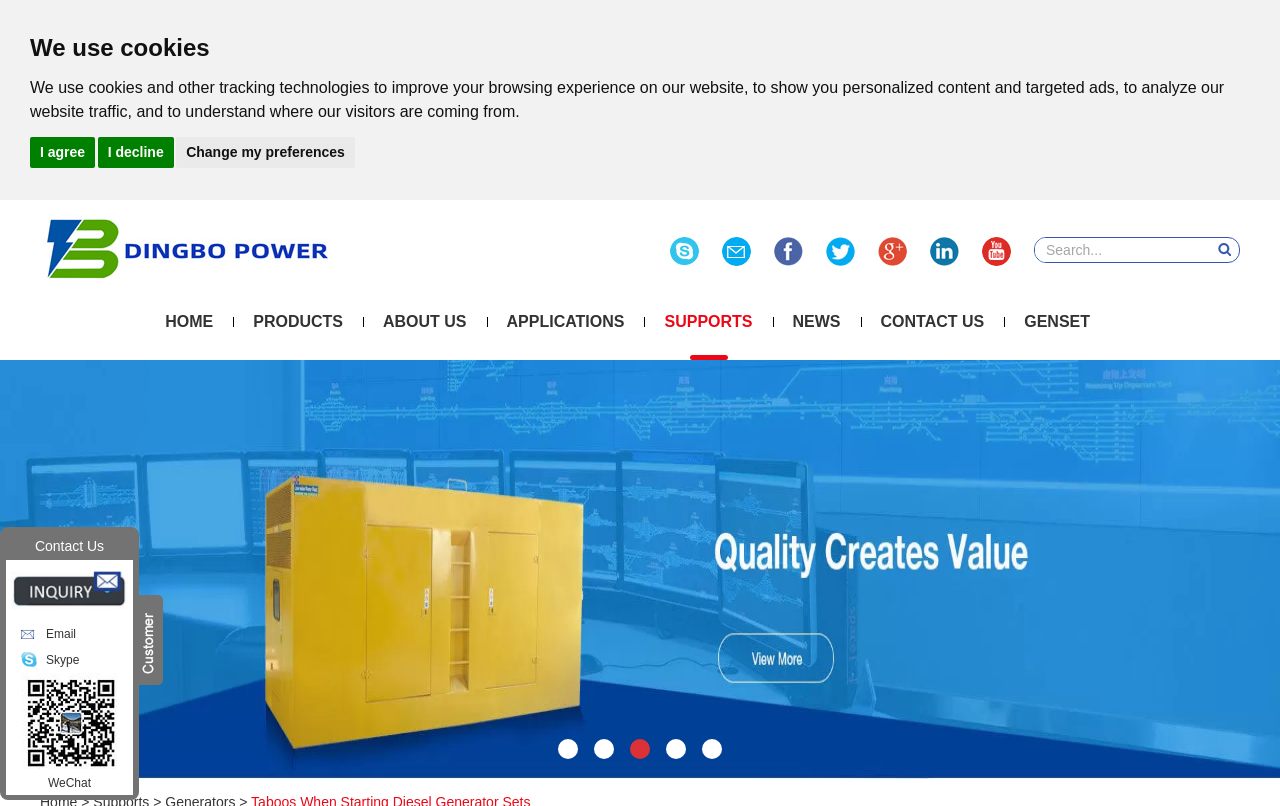Please specify the bounding box coordinates of the region to click in order to perform the following instruction: "View products".

[0.198, 0.354, 0.268, 0.447]